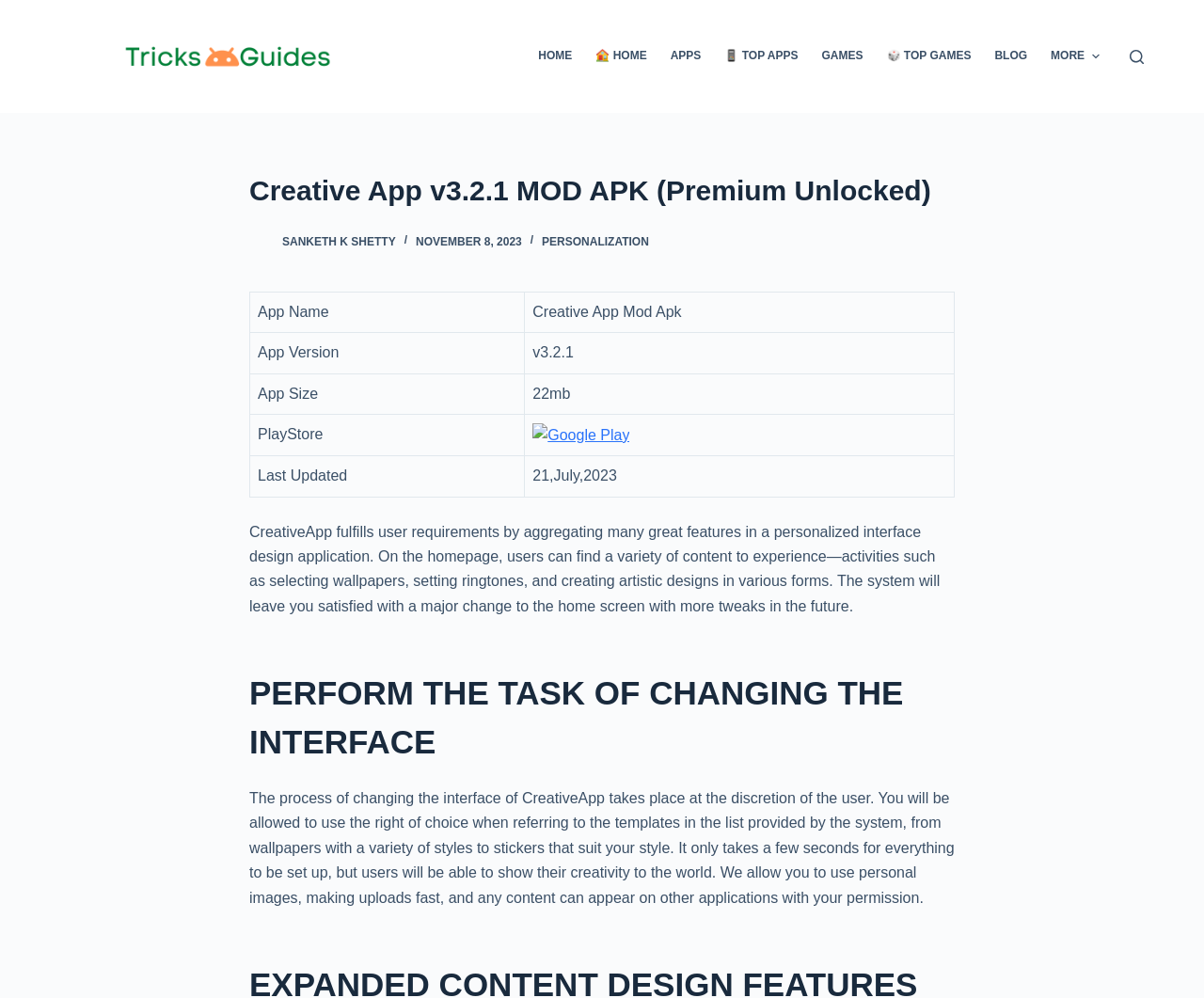Identify the bounding box coordinates for the UI element described as: "🎲 Top Games". The coordinates should be provided as four floats between 0 and 1: [left, top, right, bottom].

[0.727, 0.0, 0.816, 0.113]